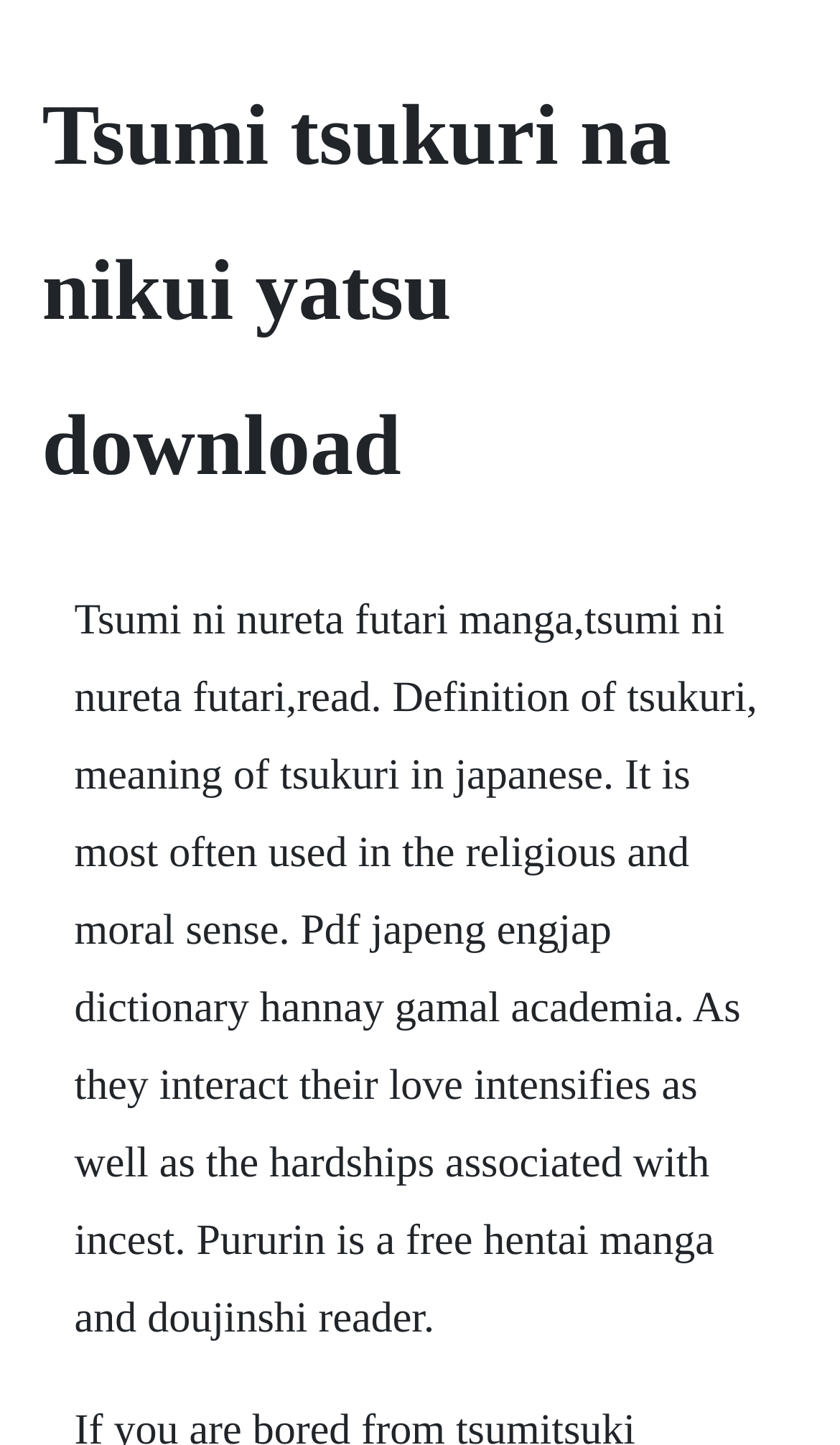Extract the main title from the webpage.

Tsumi tsukuri na nikui yatsu download